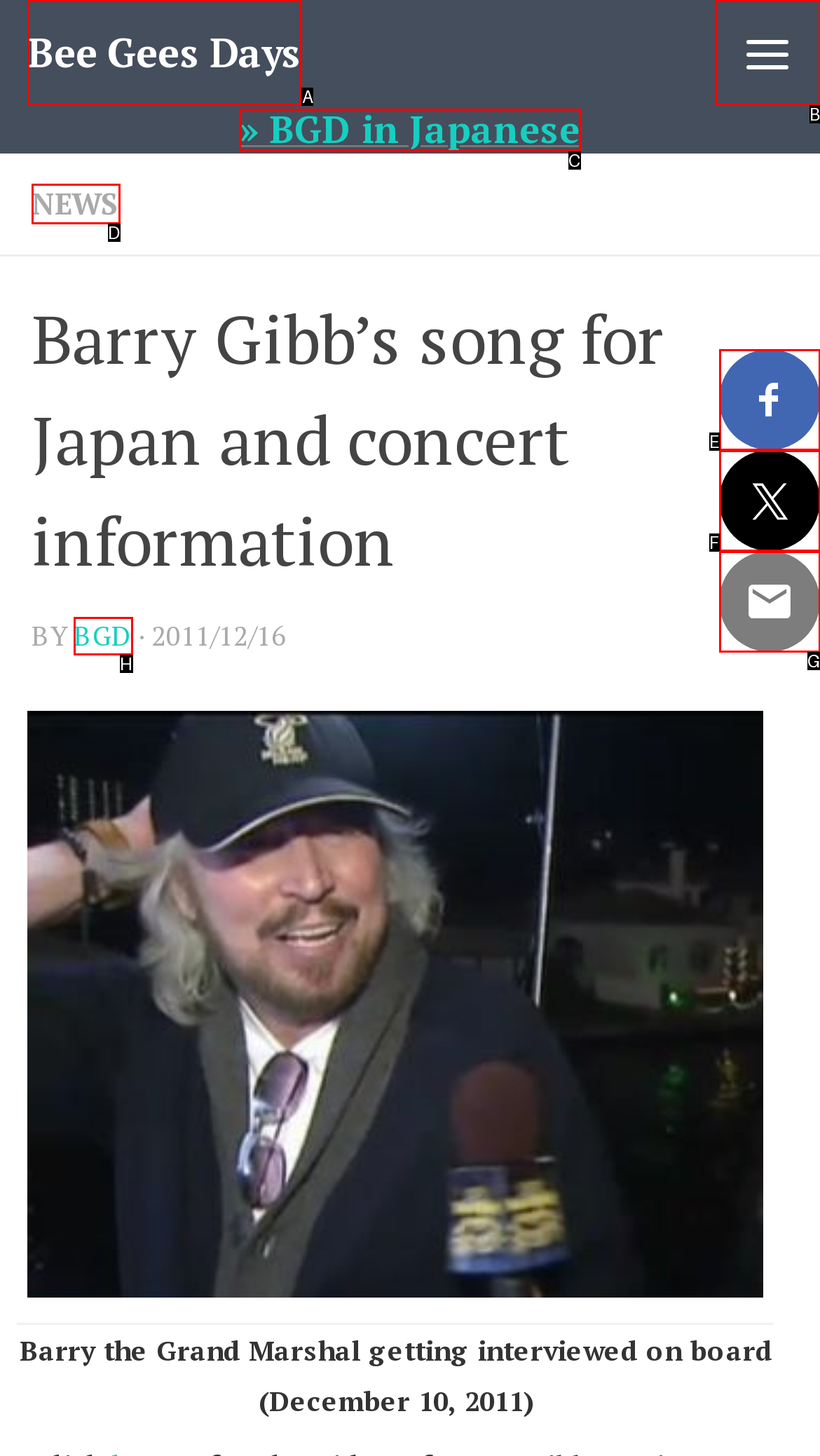Identify the HTML element to click to execute this task: Click the link to BGD in Japanese Respond with the letter corresponding to the proper option.

C